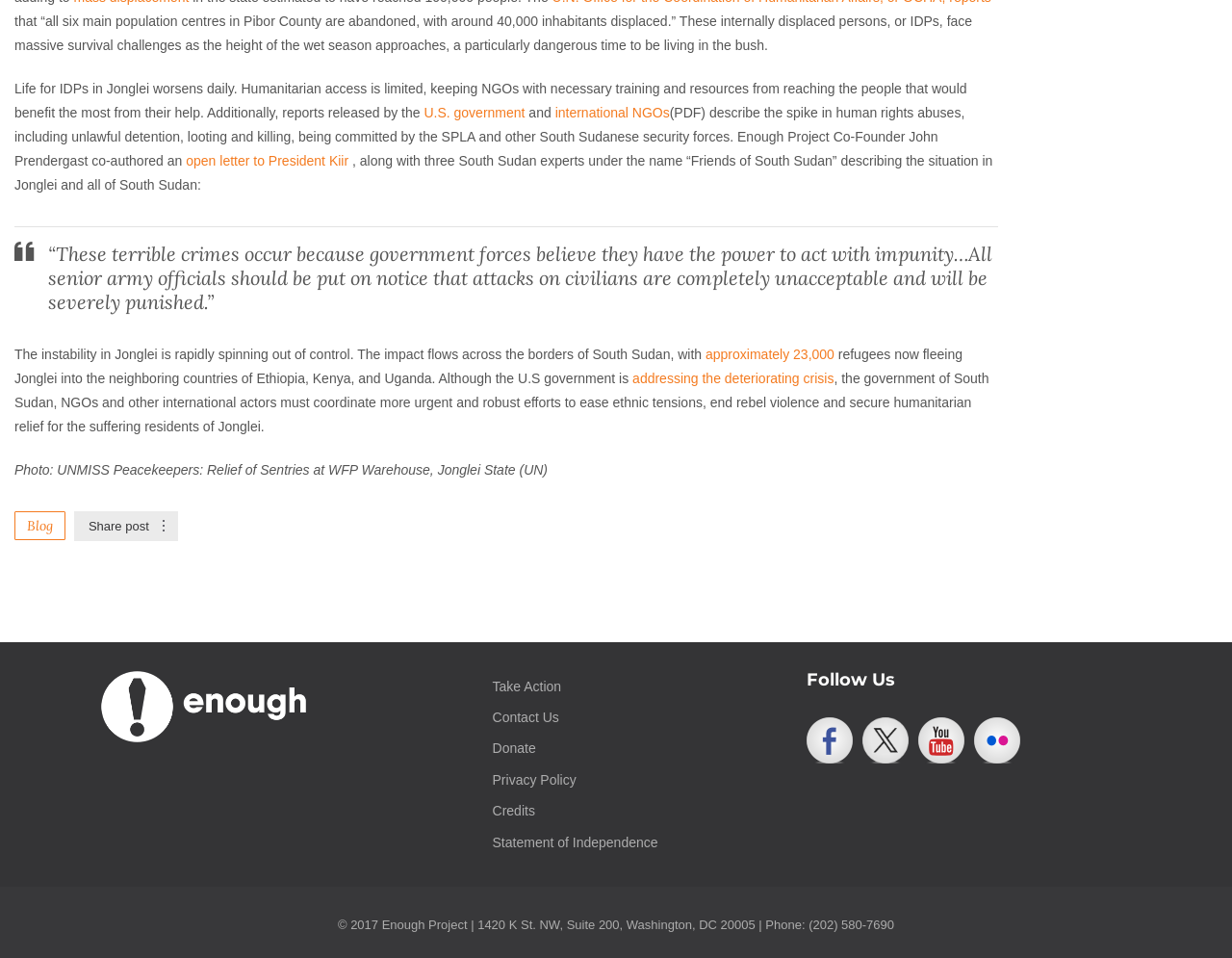Determine the bounding box coordinates of the clickable element to achieve the following action: 'Click the 'Home' link in the main navigation'. Provide the coordinates as four float values between 0 and 1, formatted as [left, top, right, bottom].

None